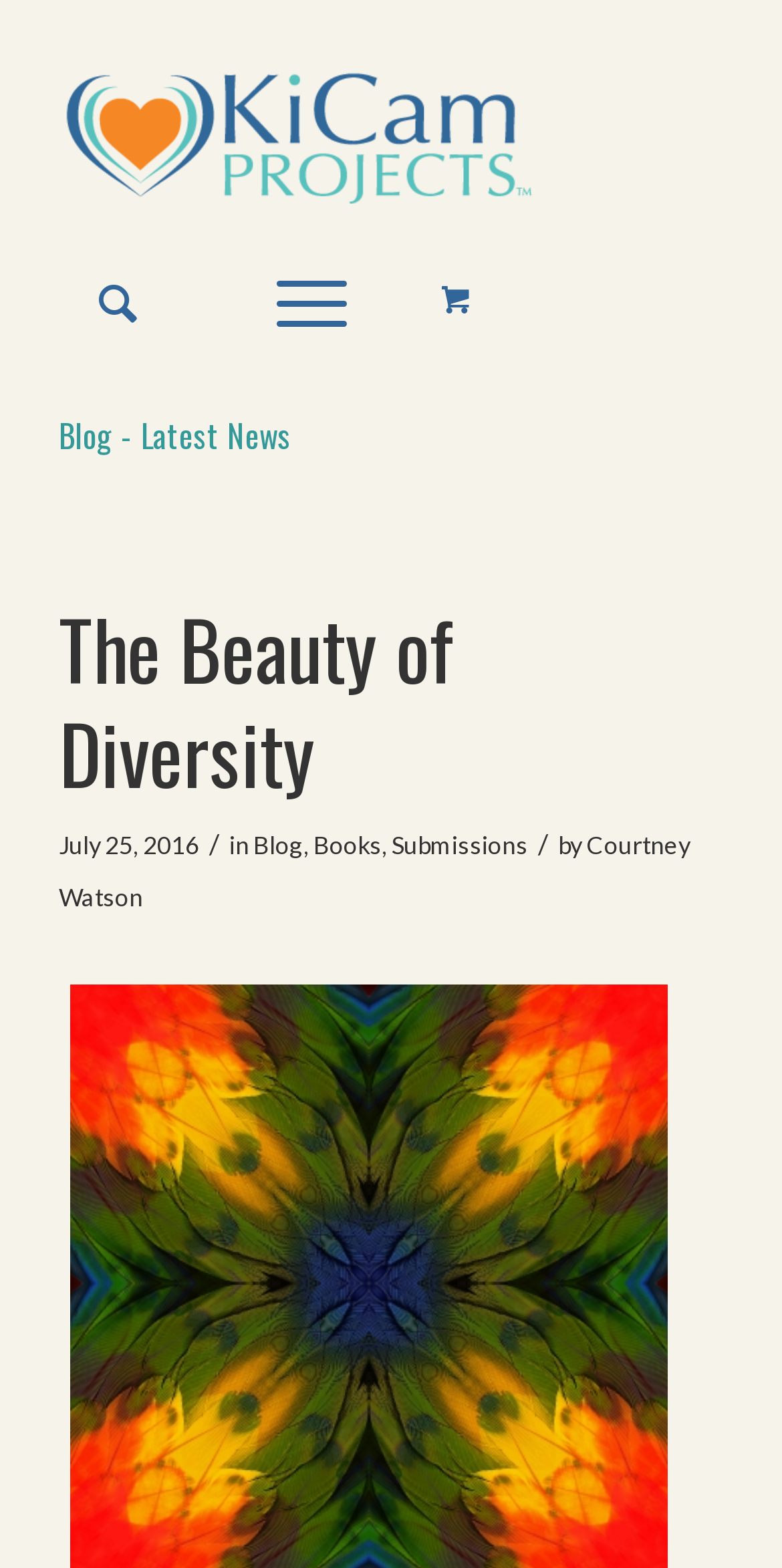Determine the bounding box coordinates of the element that should be clicked to execute the following command: "Search for something".

[0.075, 0.139, 0.175, 0.242]